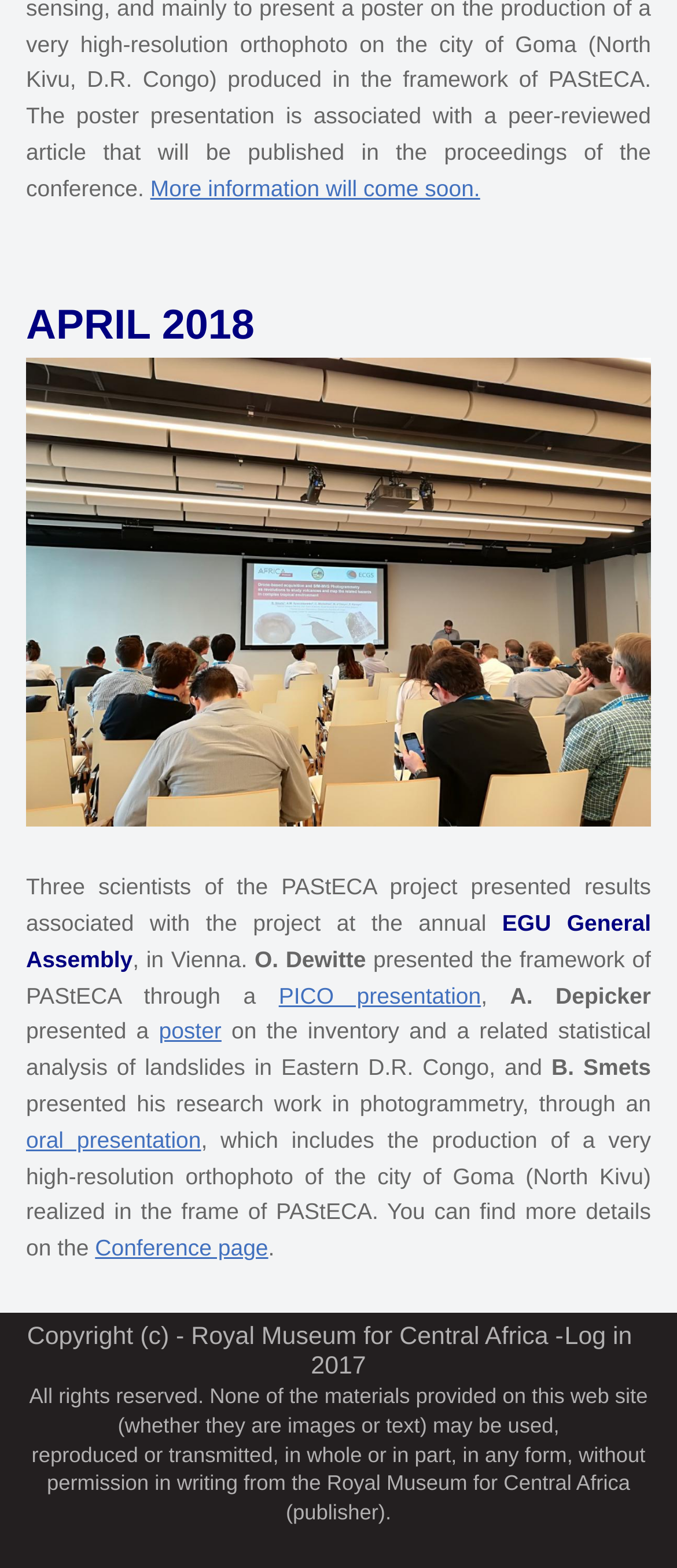From the webpage screenshot, identify the region described by More information will come soon.. Provide the bounding box coordinates as (top-left x, top-left y, bottom-right x, bottom-right y), with each value being a floating point number between 0 and 1.

[0.222, 0.112, 0.709, 0.128]